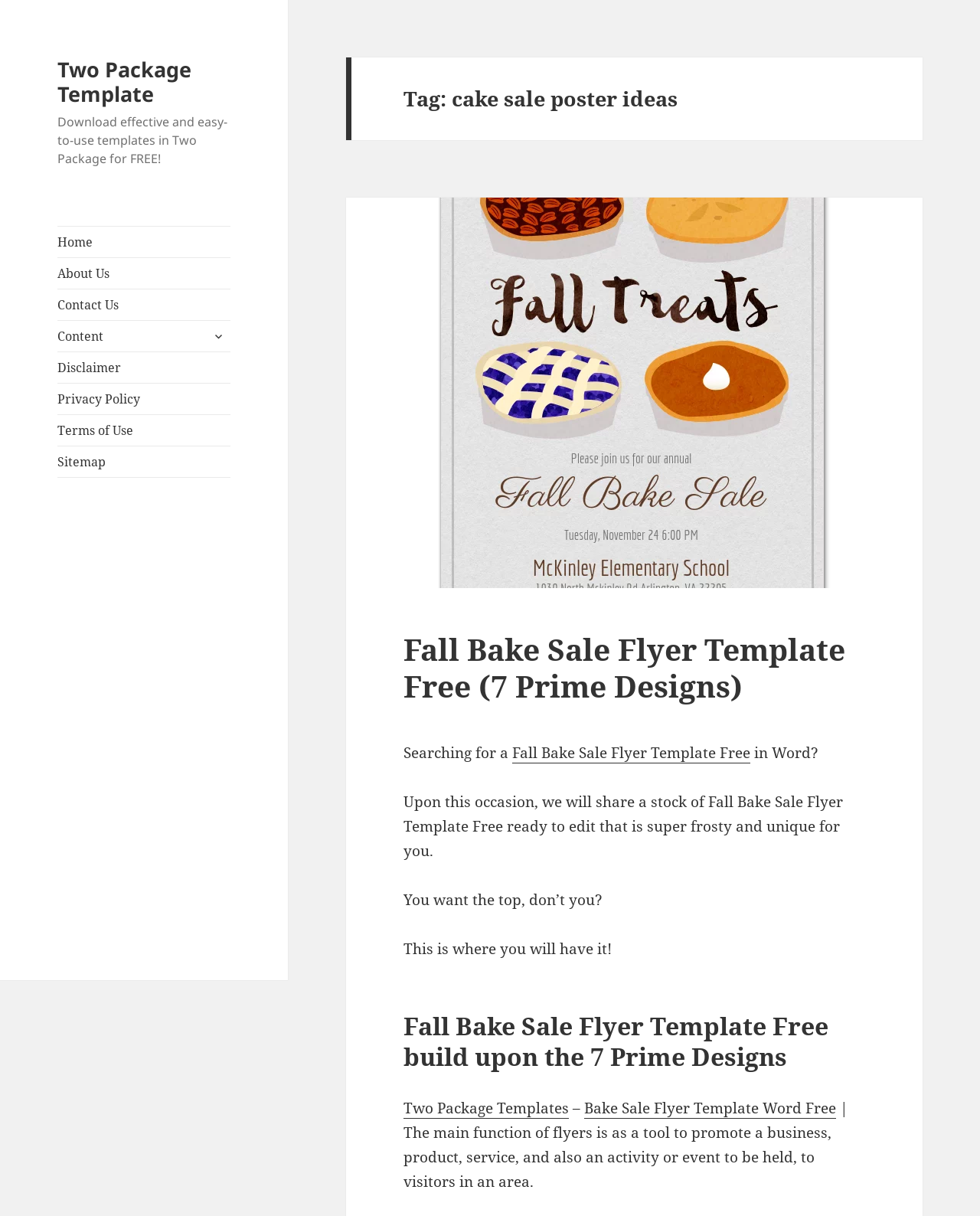How many prime designs are mentioned for Fall Bake Sale Flyer Template?
Using the image as a reference, give an elaborate response to the question.

The number of prime designs can be determined by reading the heading 'Fall Bake Sale Flyer Template Free build upon the 7 Prime Designs'. This suggests that there are 7 prime designs mentioned for Fall Bake Sale Flyer Template.